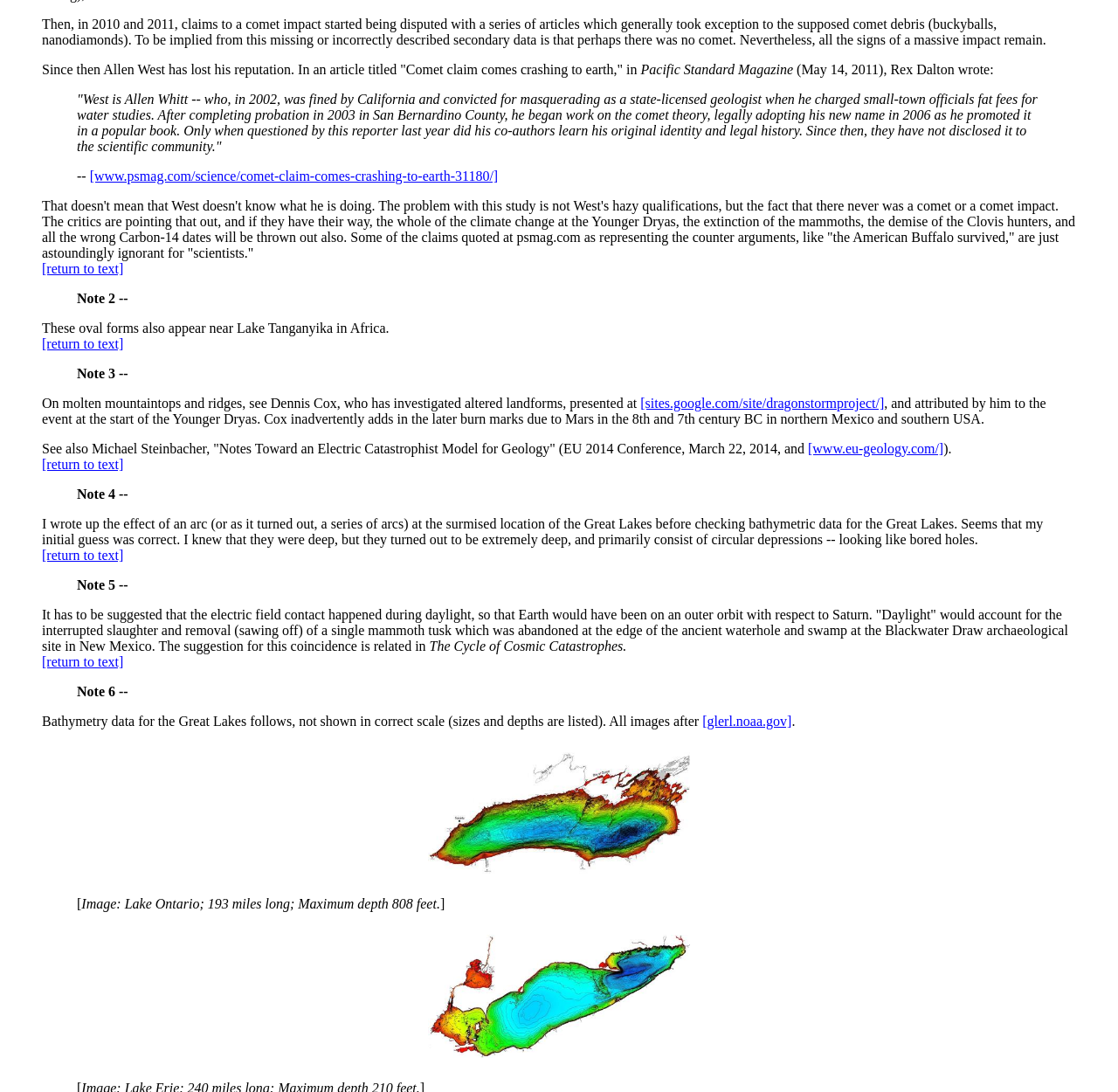Provide the bounding box coordinates for the UI element described in this sentence: "Prospective Students". The coordinates should be four float values between 0 and 1, i.e., [left, top, right, bottom].

None